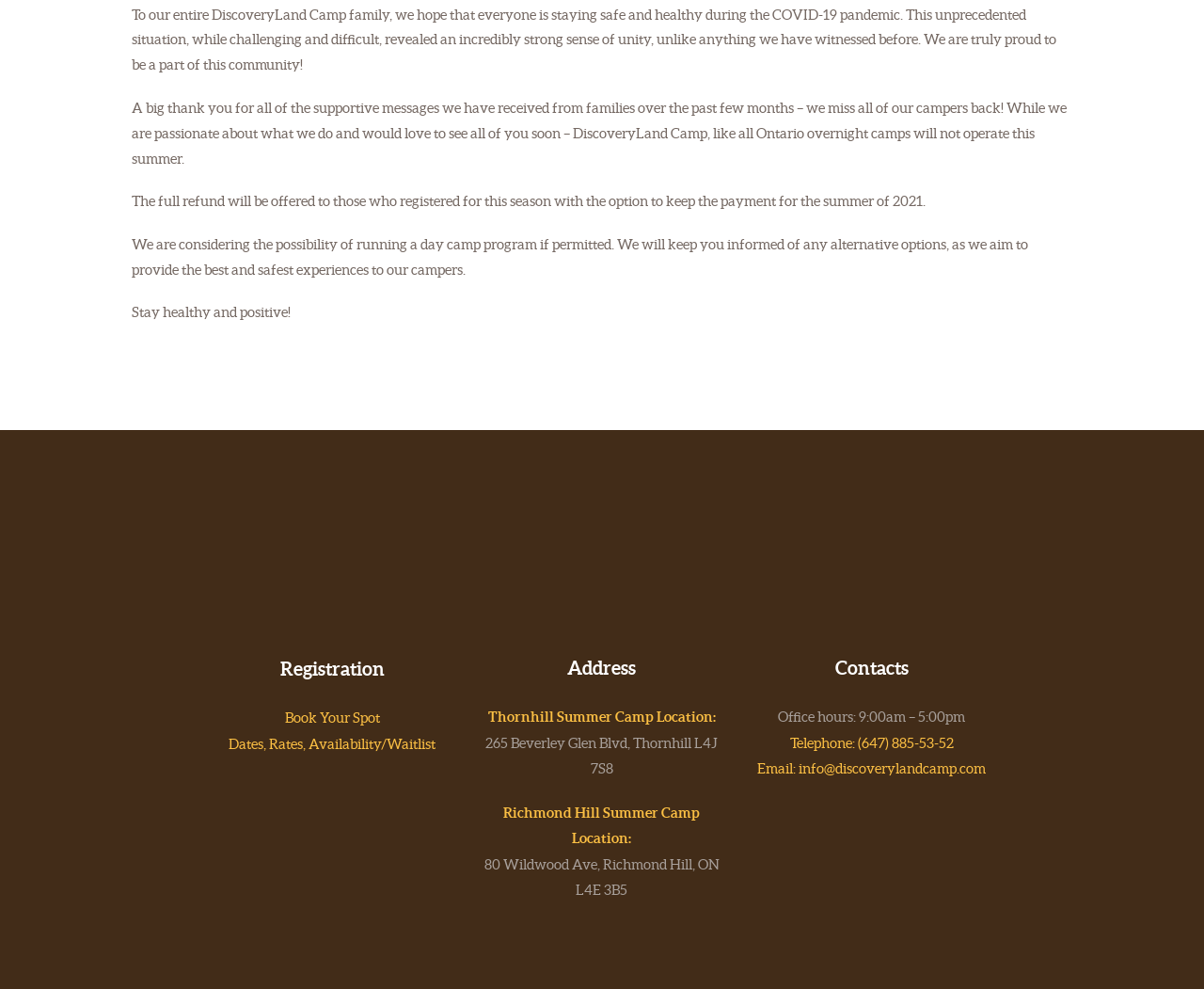Bounding box coordinates are specified in the format (top-left x, top-left y, bottom-right x, bottom-right y). All values are floating point numbers bounded between 0 and 1. Please provide the bounding box coordinate of the region this sentence describes: Richmond Hill Summer Camp Location:

[0.418, 0.813, 0.582, 0.856]